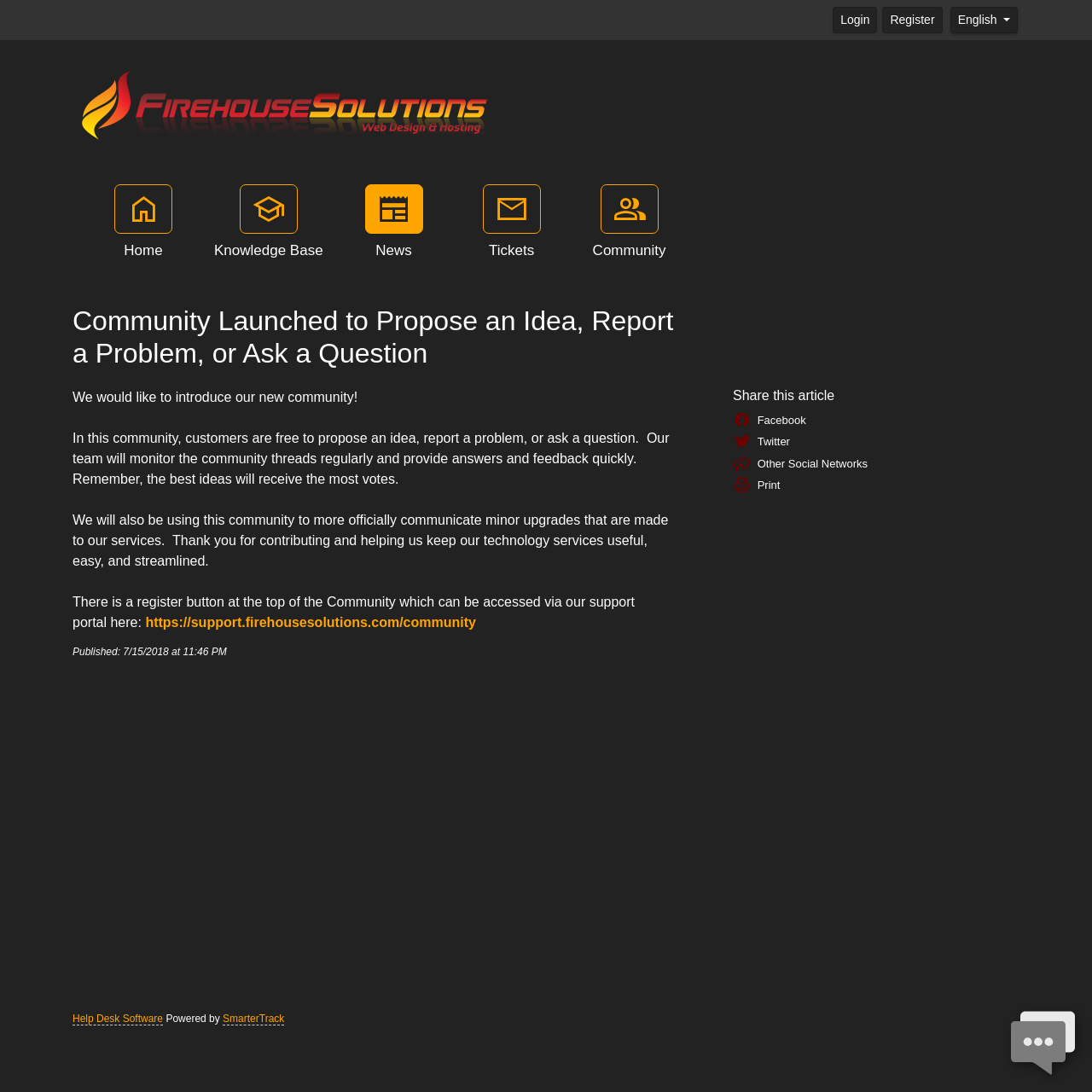Provide a one-word or short-phrase response to the question:
What is the name of the company providing the Help Desk Software?

SmarterTrack